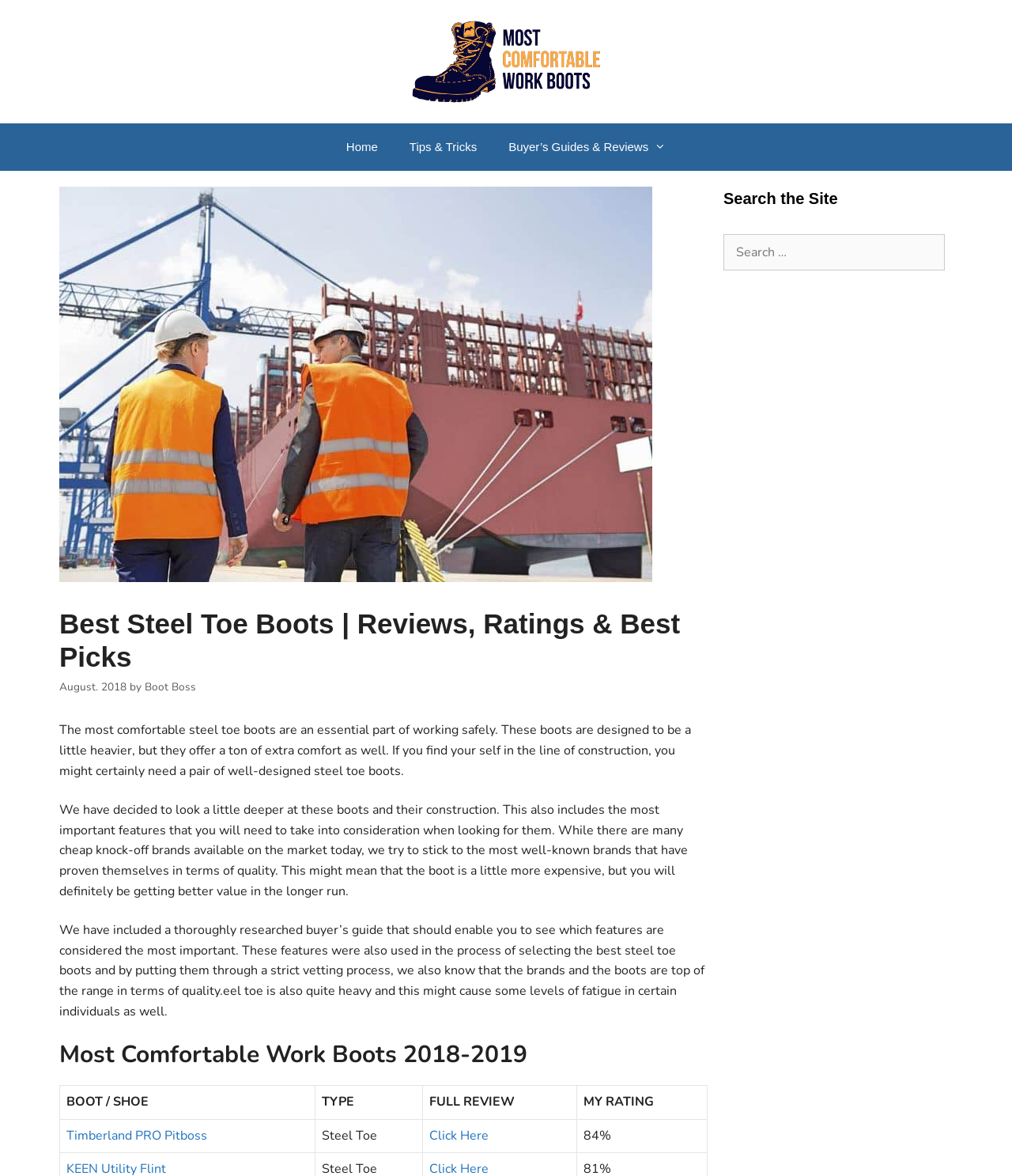Is there a search function on this webpage?
Using the image, provide a detailed and thorough answer to the question.

I can see a search box with the label 'Search for:' in the complementary section of the webpage, which indicates that there is a search function available.